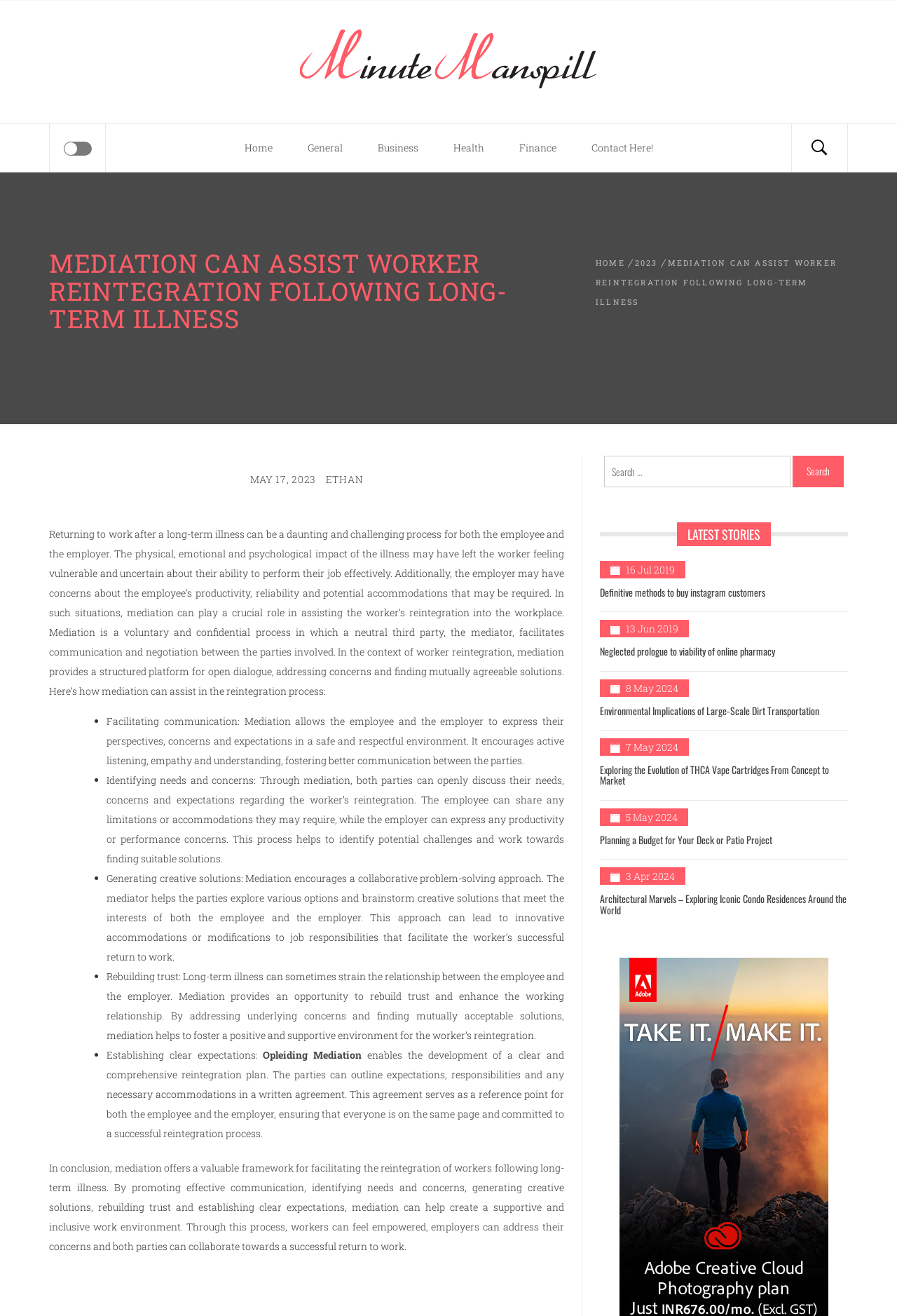Give a full account of the webpage's elements and their arrangement.

This webpage is about mediation and its role in assisting worker reintegration following long-term illness. At the top, there is a heading that reads "MEDIATION CAN ASSIST WORKER REINTEGRATION FOLLOWING LONG-TERM ILLNESS" in a large font. Below this heading, there is a navigation section with breadcrumbs, including links to "HOME", "2023", and the current page.

On the left side of the page, there are several links, including "Minute Manspill" with an accompanying image, "Home", "General", "Business", "Health", "Finance", and "Contact Here!". These links are arranged horizontally and are evenly spaced.

The main content of the page is divided into sections. The first section explains the challenges of returning to work after a long-term illness and how mediation can help. This section is followed by a list of four points, each describing a way in which mediation can assist in the reintegration process. These points are marked with bullet points and include facilitating communication, identifying needs and concerns, generating creative solutions, and rebuilding trust.

The next section is a conclusion that summarizes the benefits of mediation in facilitating the reintegration of workers following long-term illness. Below this, there is a search bar with a button labeled "Search".

The page also features a section titled "LATEST STORIES" that displays four articles with headings, dates, and links to read more. The articles are arranged vertically and are evenly spaced.

Throughout the page, there are several images, including an image associated with the "Minute Manspill" link and icons for the links in the navigation section. The overall layout is clean and easy to navigate, with clear headings and concise text.